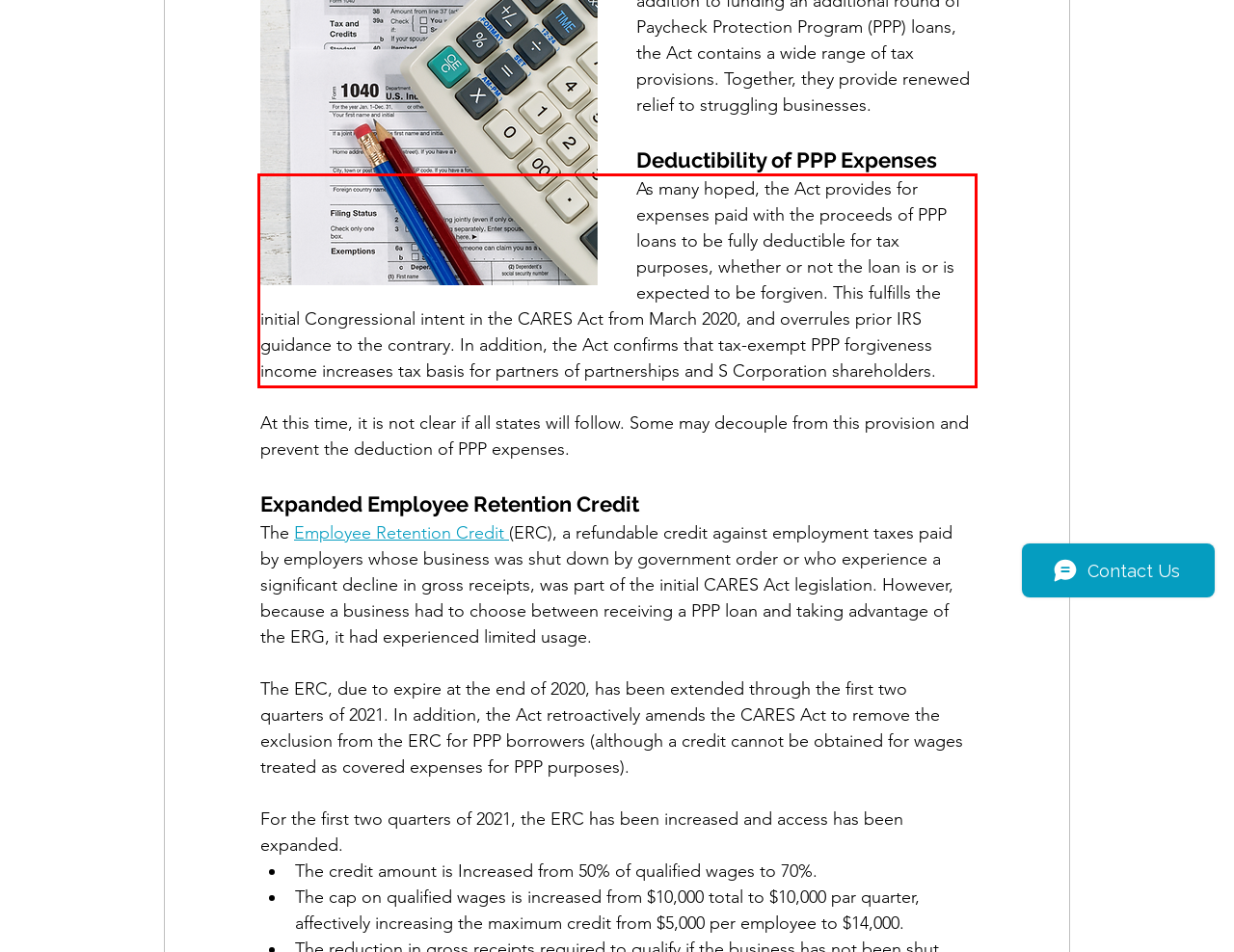You are presented with a webpage screenshot featuring a red bounding box. Perform OCR on the text inside the red bounding box and extract the content.

As many hoped, the Act provides for expenses paid with the proceeds of PPP loans to be fully deductible for tax purposes, whether or not the loan is or is expected to be forgiven. This fulfills the initial Congressional intent in the CARES Act from March 2020, and overrules prior IRS guidance to the contrary. In addition, the Act confirms that tax-exempt PPP forgiveness income increases tax basis for partners of partnerships and S Corporation shareholders.